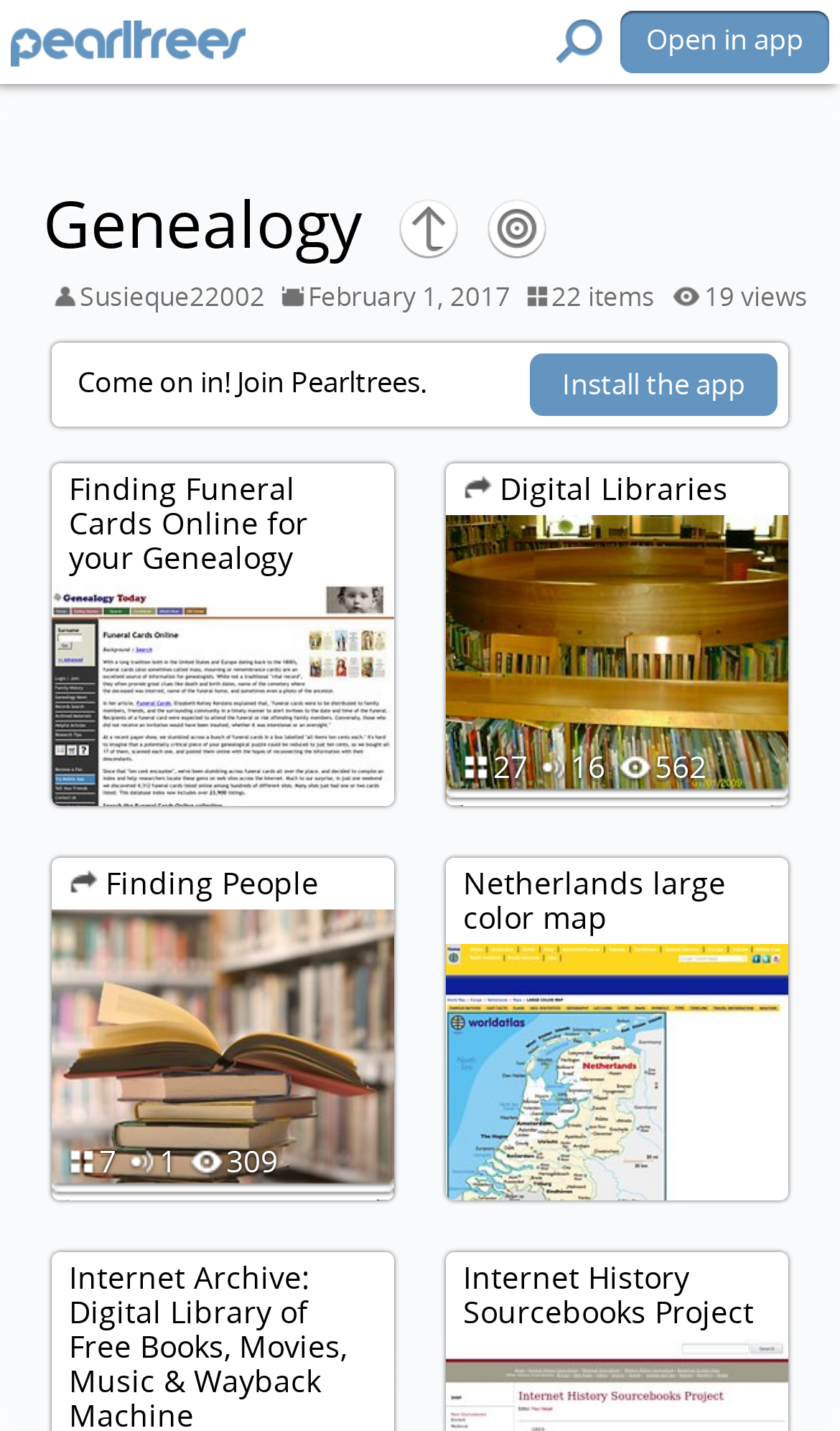With reference to the screenshot, provide a detailed response to the question below:
How many items are there?

The number of items is 19, which is indicated next to the 'items' label on the webpage.